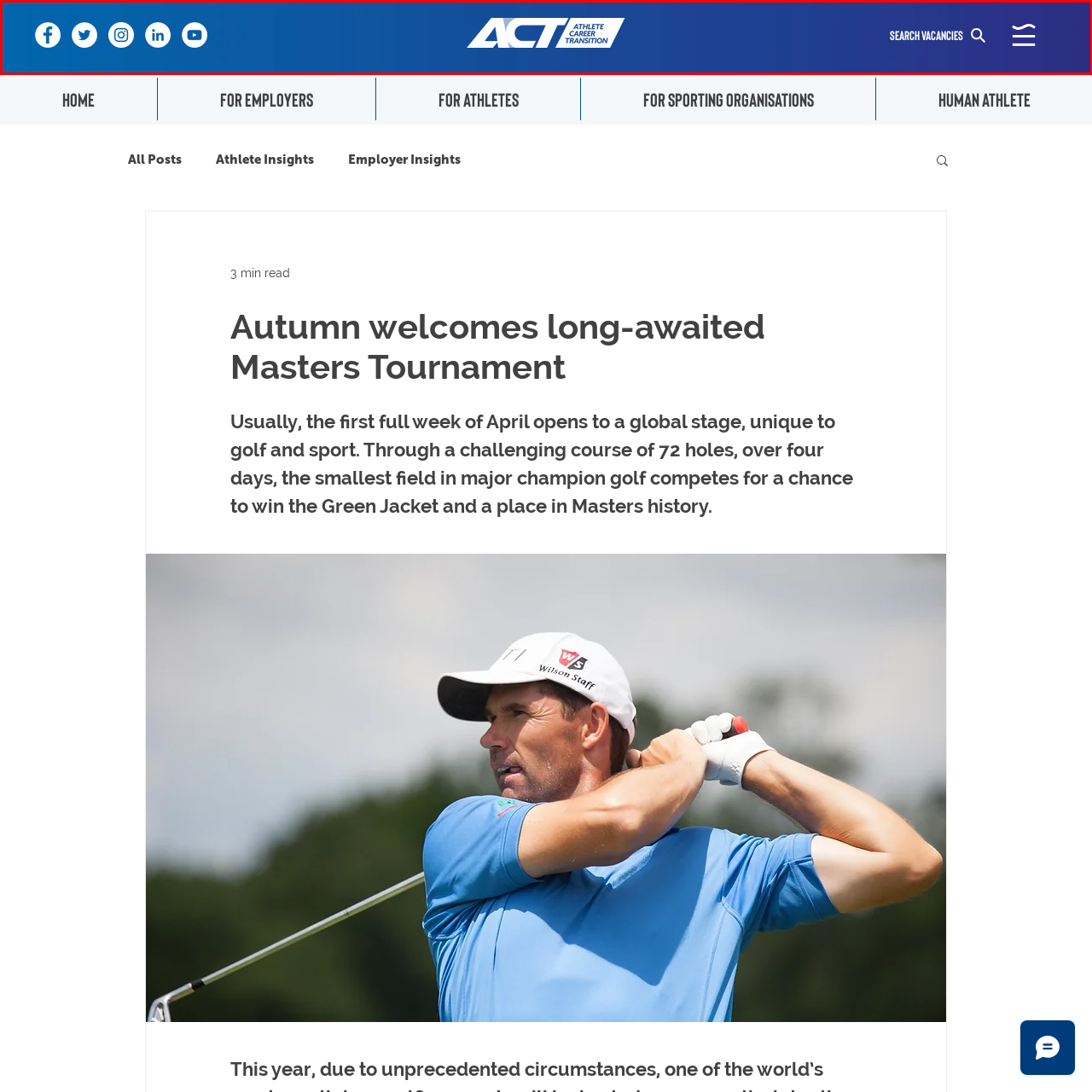Carefully describe the image located within the red boundary.

The image showcases a sleek gradient background that transitions from dark blue to lighter shades. Prominently featured are social media icons for platforms including Facebook, Twitter, Instagram, LinkedIn, and YouTube, each enclosed in rounded white circles. To the right, the logo for "ACT" (Athlete Career Transition) stands out in white, emphasizing the organization's focus on aiding athletes in their career transitions. Additionally, there is a "Search Vacancies" link alongside a search icon, suggesting a resource for exploring job opportunities, further enhancing the image's professional and supportive atmosphere.